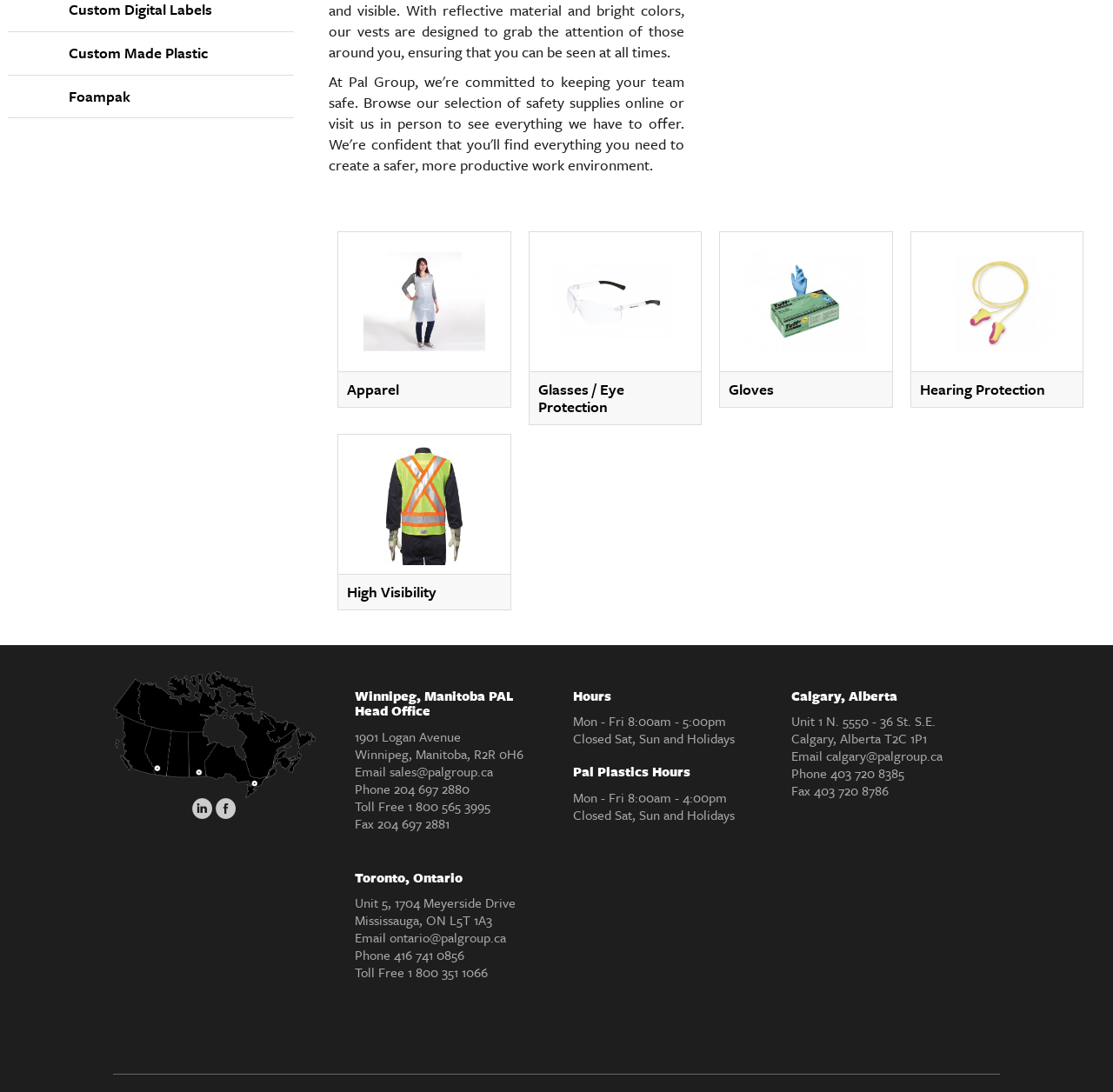Provide the bounding box for the UI element matching this description: "Glasses / Eye Protection".

[0.483, 0.346, 0.561, 0.382]